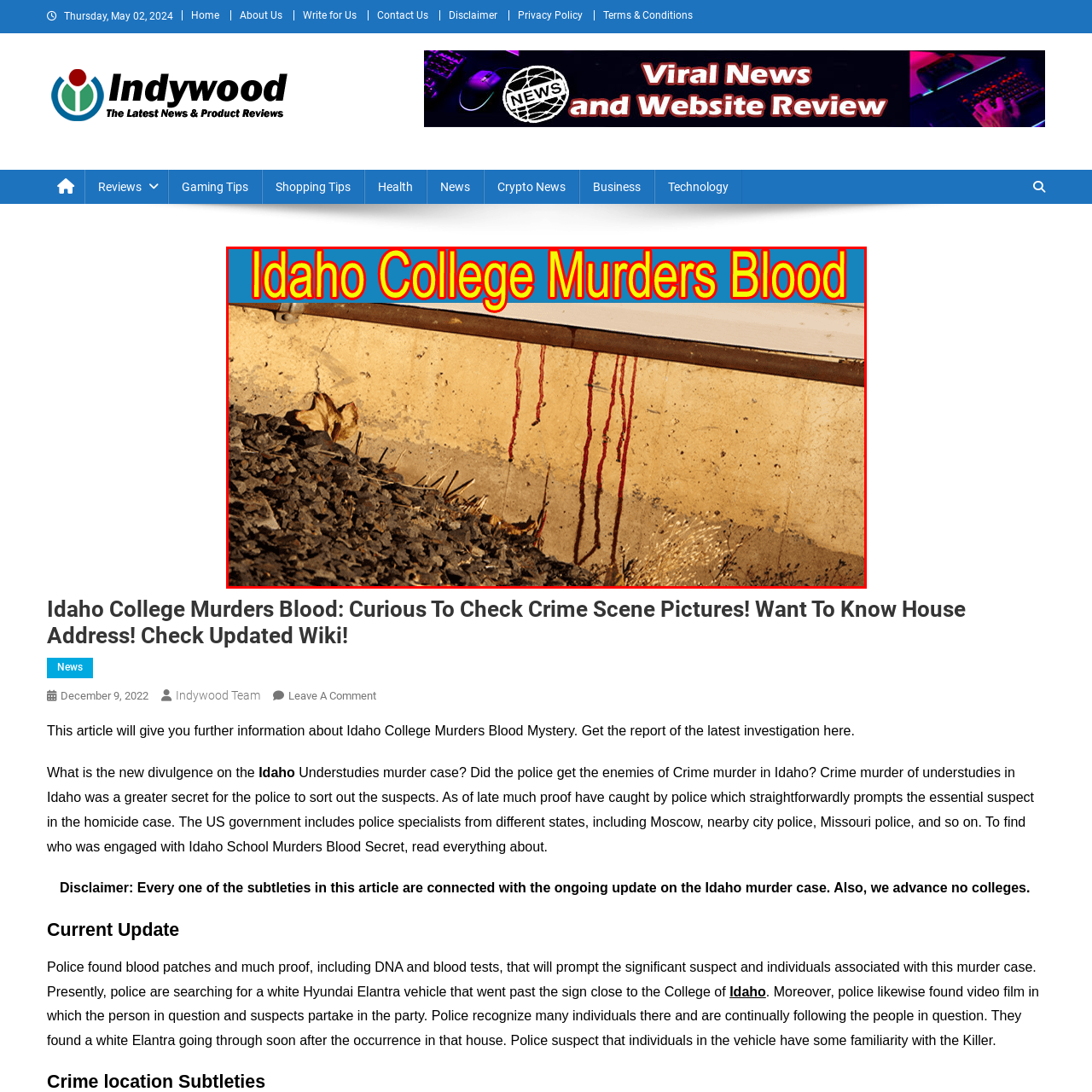Analyze the content inside the red box, What is the material of the debris in the background? Provide a short answer using a single word or phrase.

Dark stone